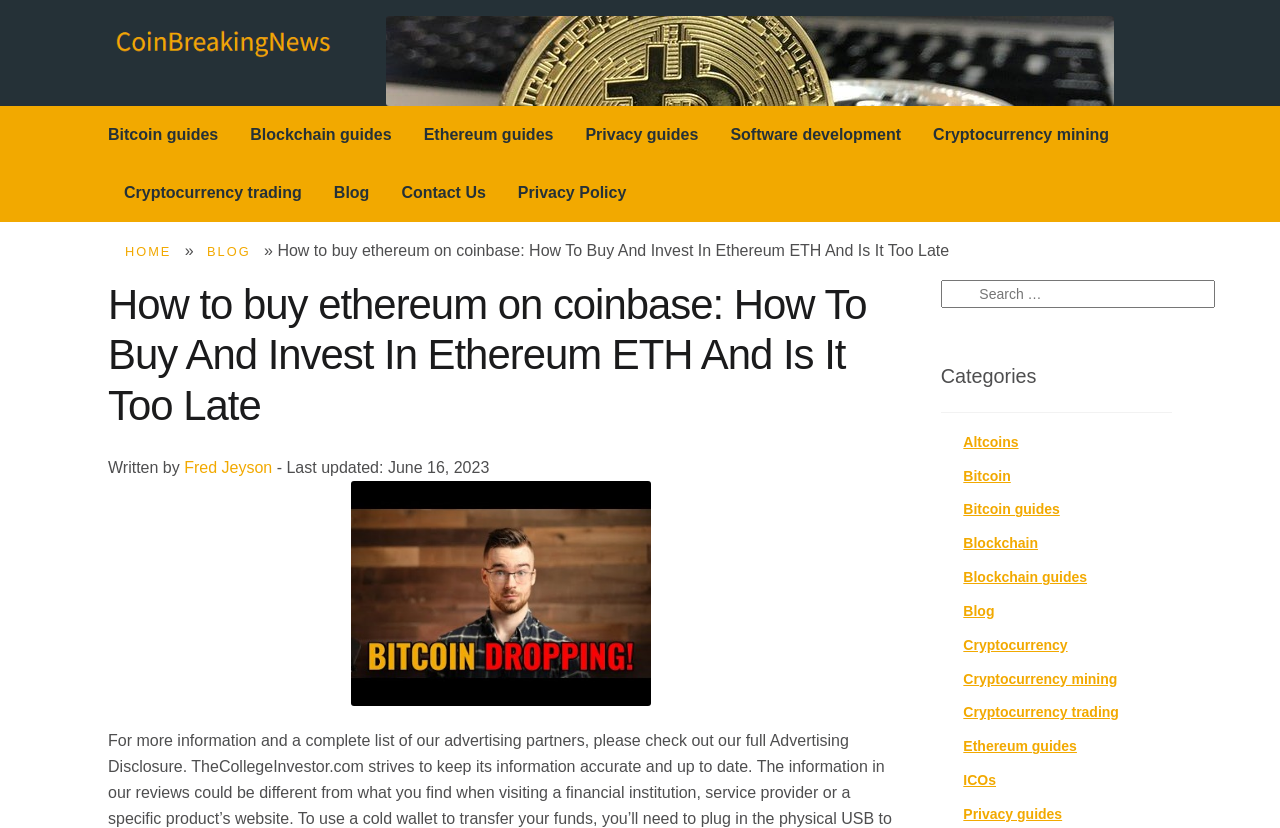What is the main topic of the current article?
Look at the image and respond to the question as thoroughly as possible.

The main topic of the current article is indicated by the heading 'How to buy ethereum on coinbase: How To Buy And Invest In Ethereum ETH And Is It Too Late' which is located below the navigation bar.